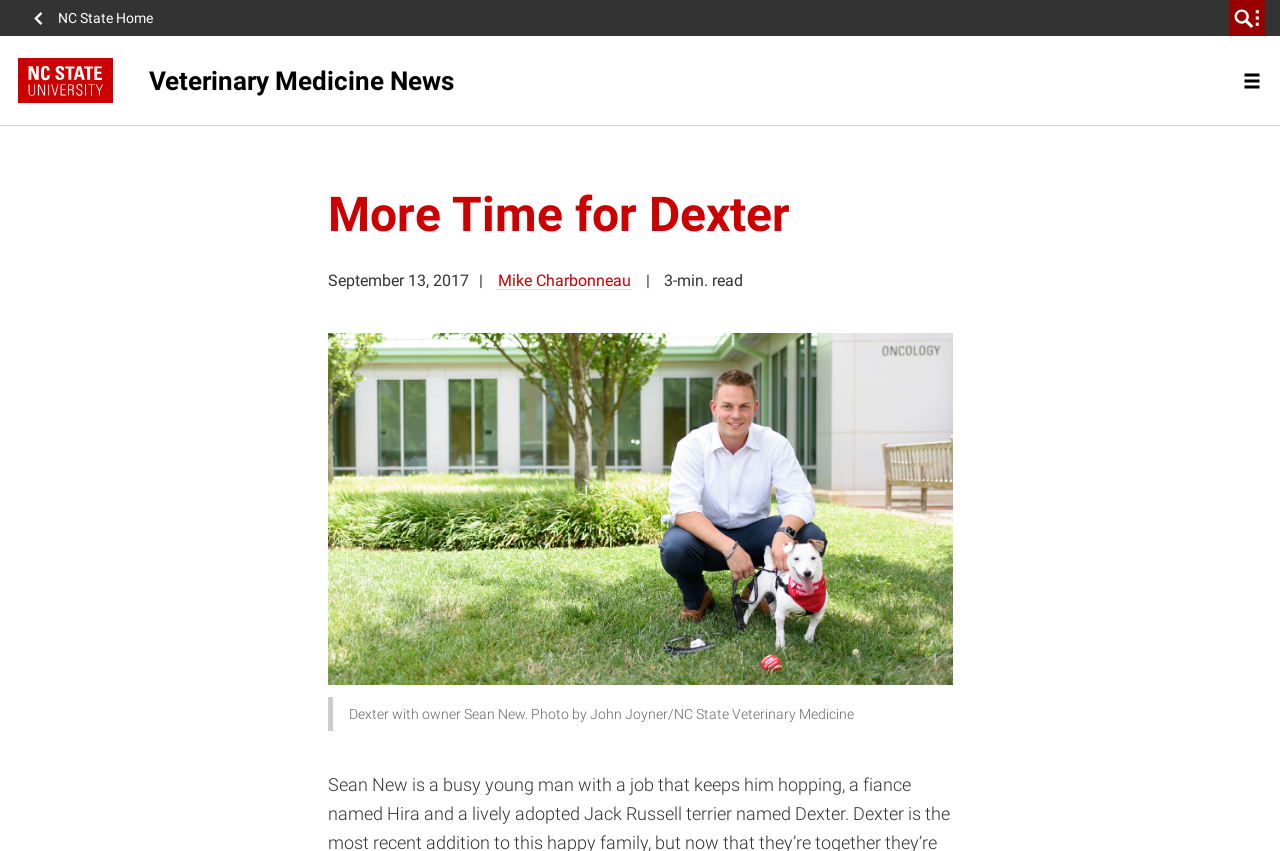Given the content of the image, can you provide a detailed answer to the question?
What is the name of the dog in the news article?

I found the answer by looking at the heading element that says 'More Time for Dexter', which indicates that the news article is about a dog named Dexter.